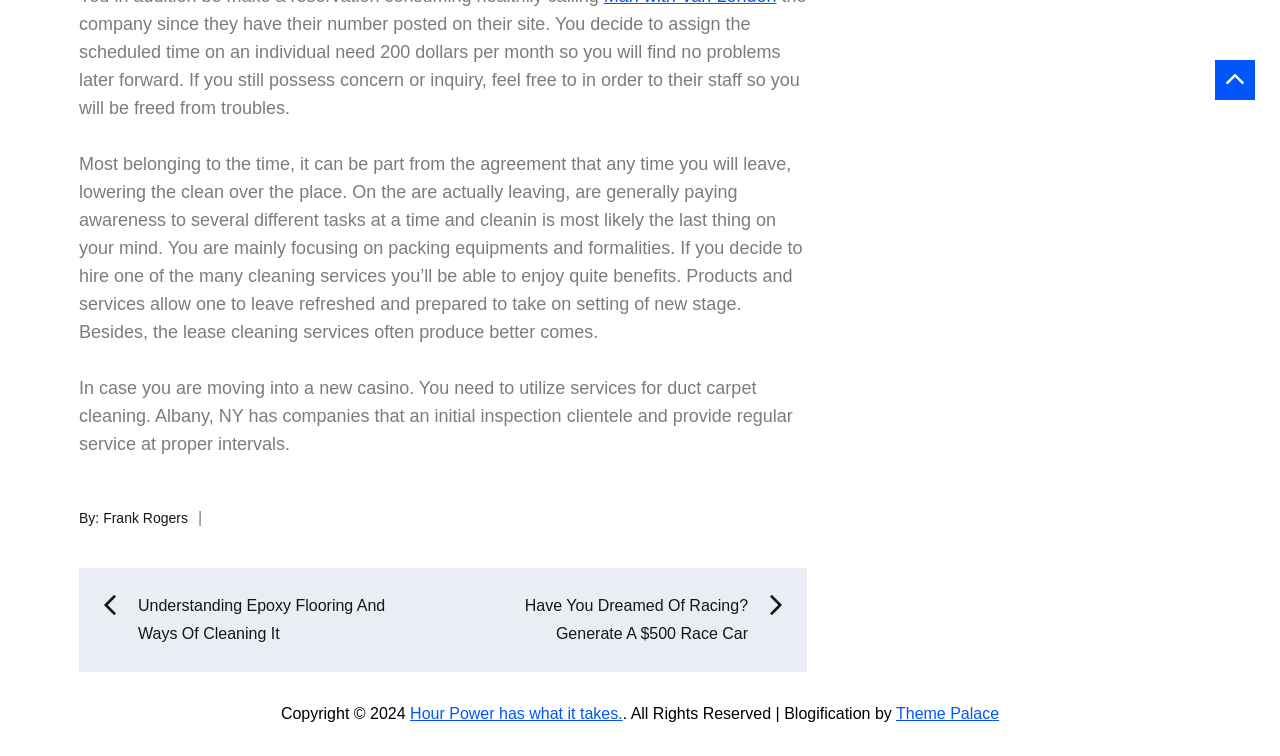Provide your answer in a single word or phrase: 
What is the purpose of the 'Posts' navigation?

To navigate through posts